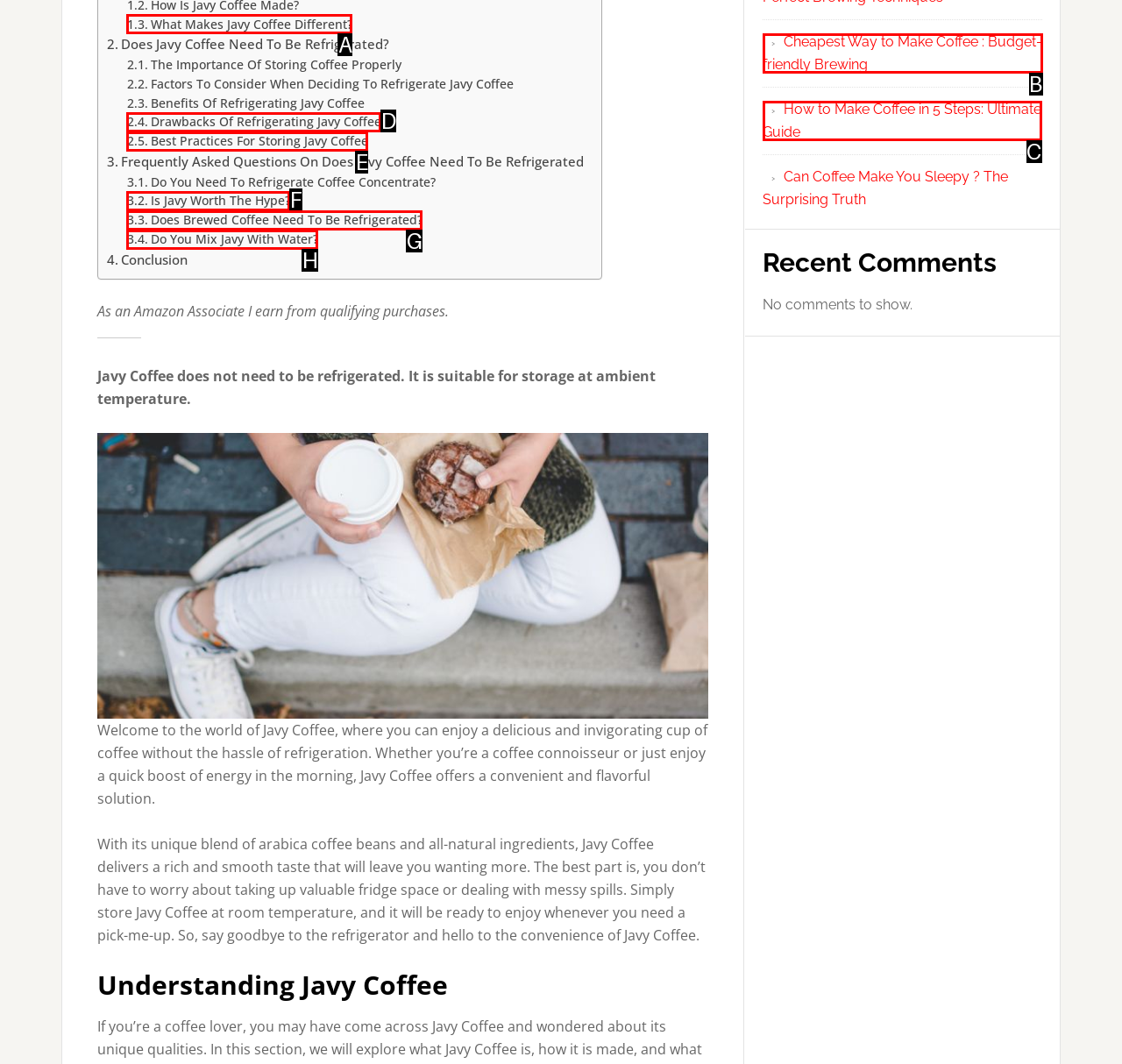Using the description: Is Javy Worth The Hype?, find the HTML element that matches it. Answer with the letter of the chosen option.

F